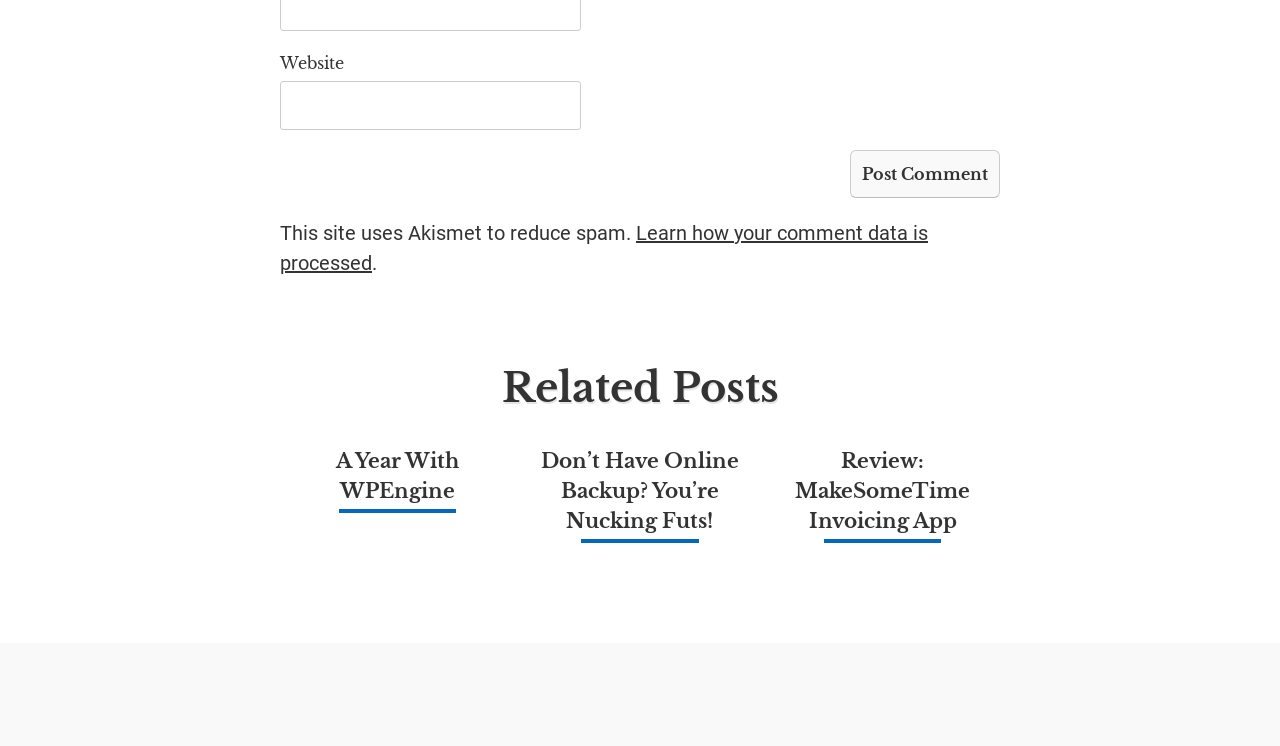What is the purpose of the 'Post Comment' button?
Look at the image and answer the question using a single word or phrase.

to submit a comment